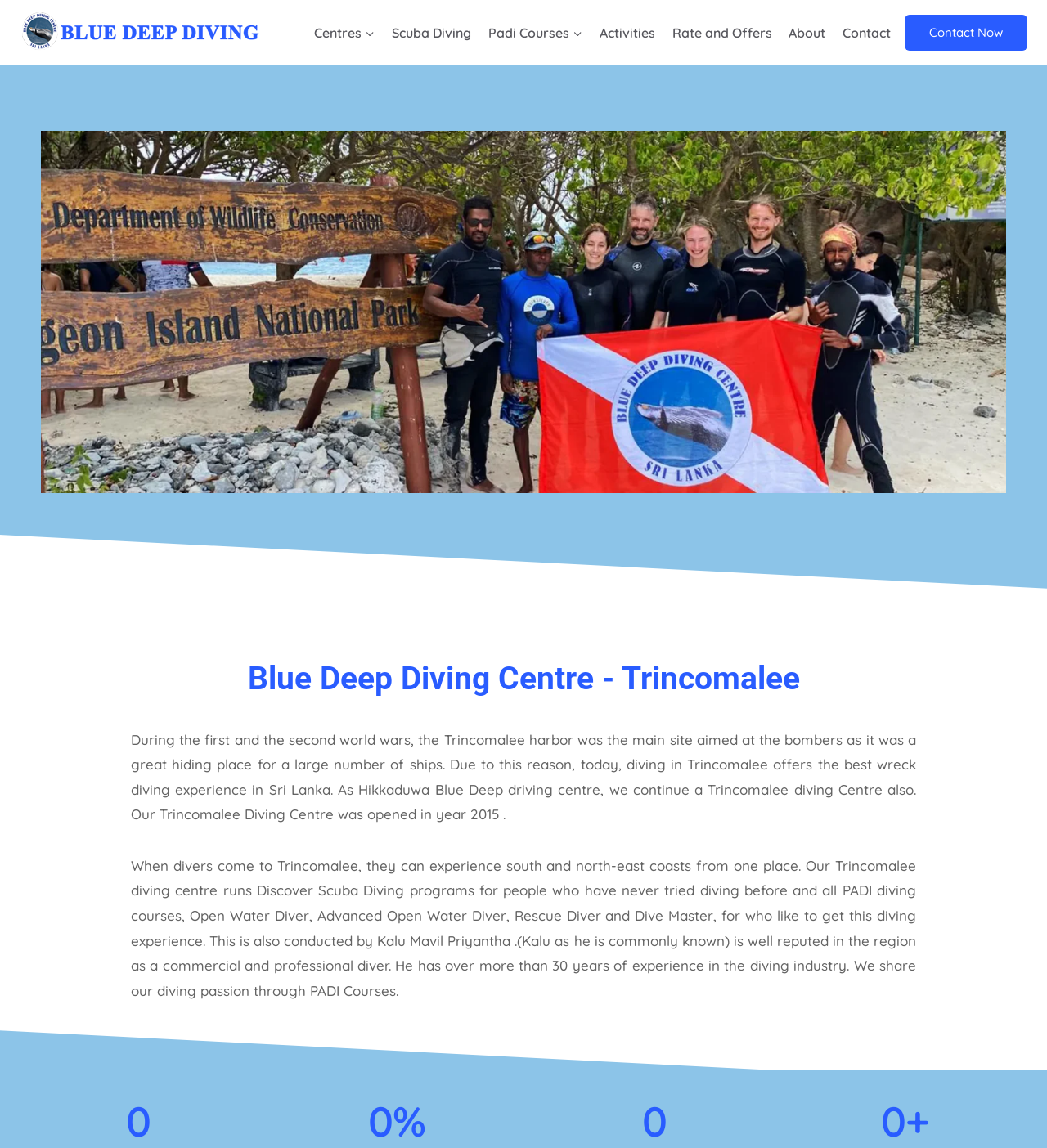Please specify the coordinates of the bounding box for the element that should be clicked to carry out this instruction: "Expand the 'Centres' menu". The coordinates must be four float numbers between 0 and 1, formatted as [left, top, right, bottom].

[0.349, 0.016, 0.36, 0.041]